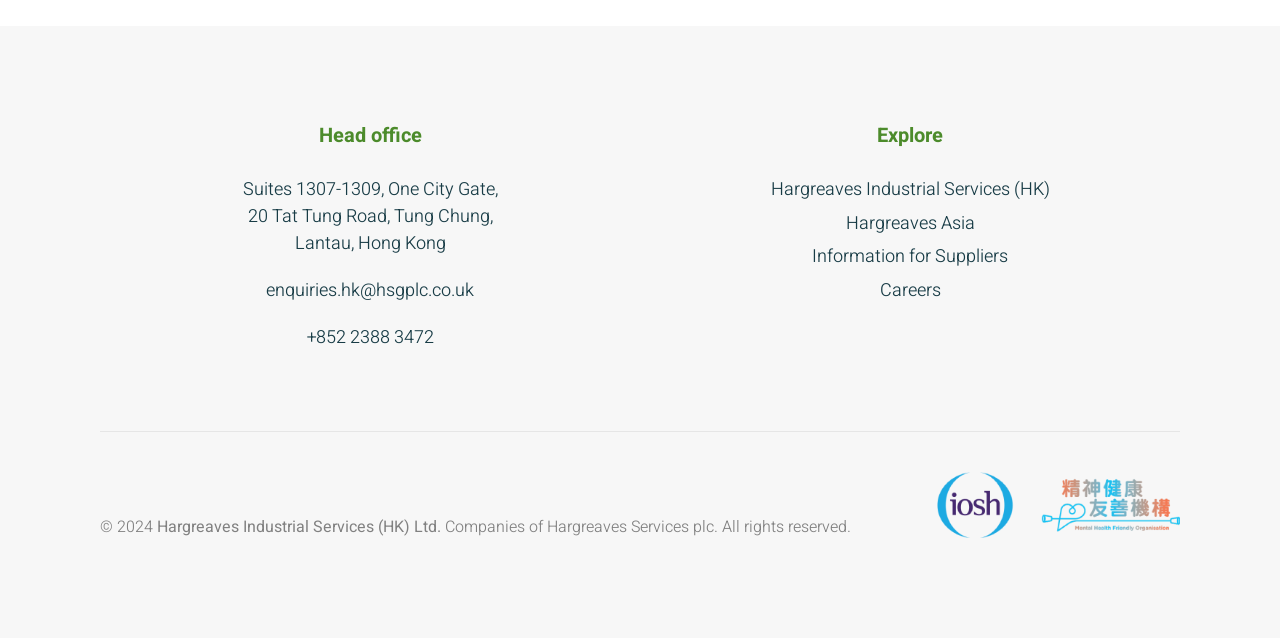What is the email address for enquiries?
Using the screenshot, give a one-word or short phrase answer.

enquiries.hk@hsgplc.co.uk